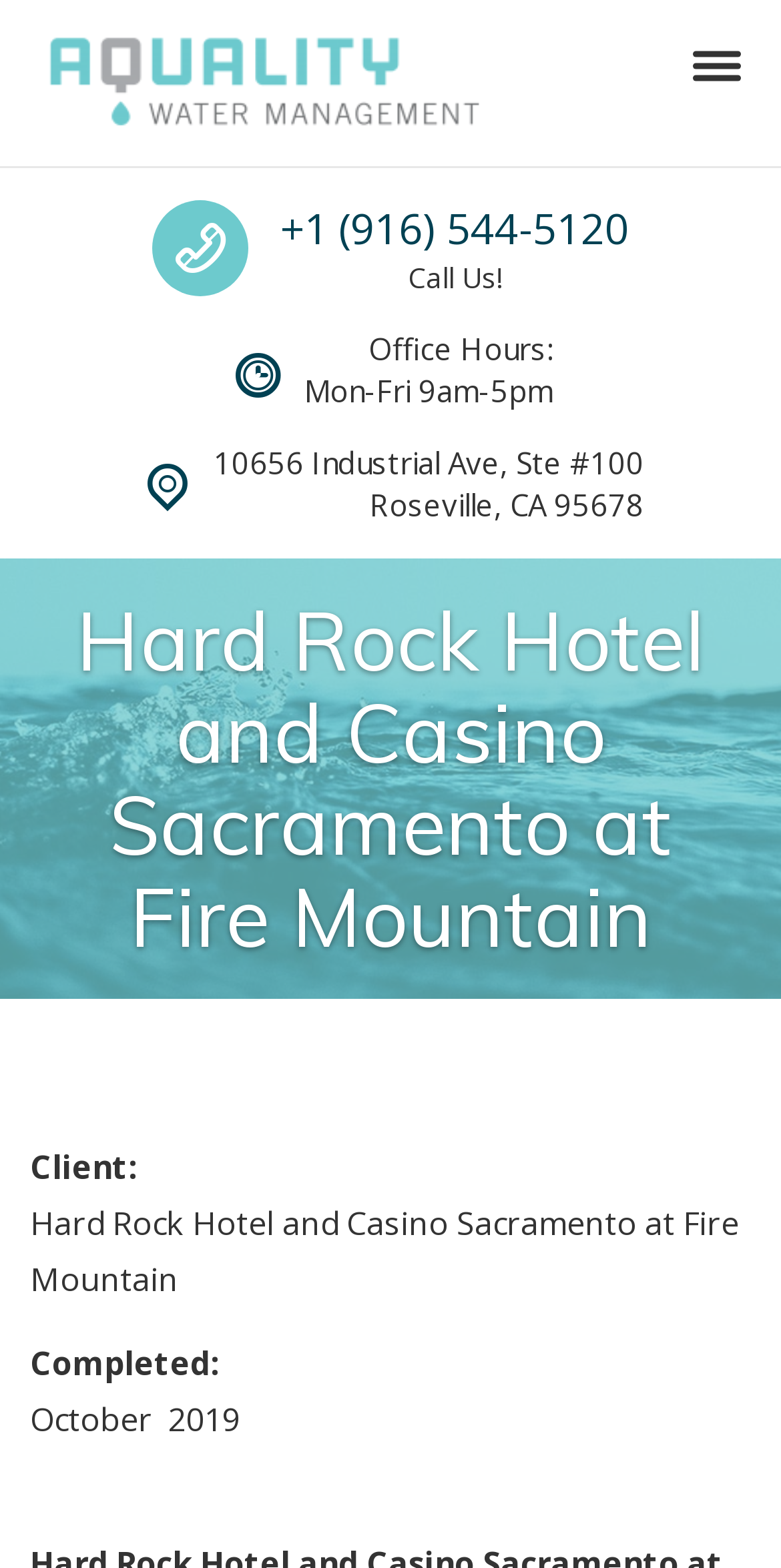What is the phone number to call?
Can you provide an in-depth and detailed response to the question?

I found the phone number by looking at the link with the text '+1 (916) 544-5120' which is located below the 'Call us' heading.